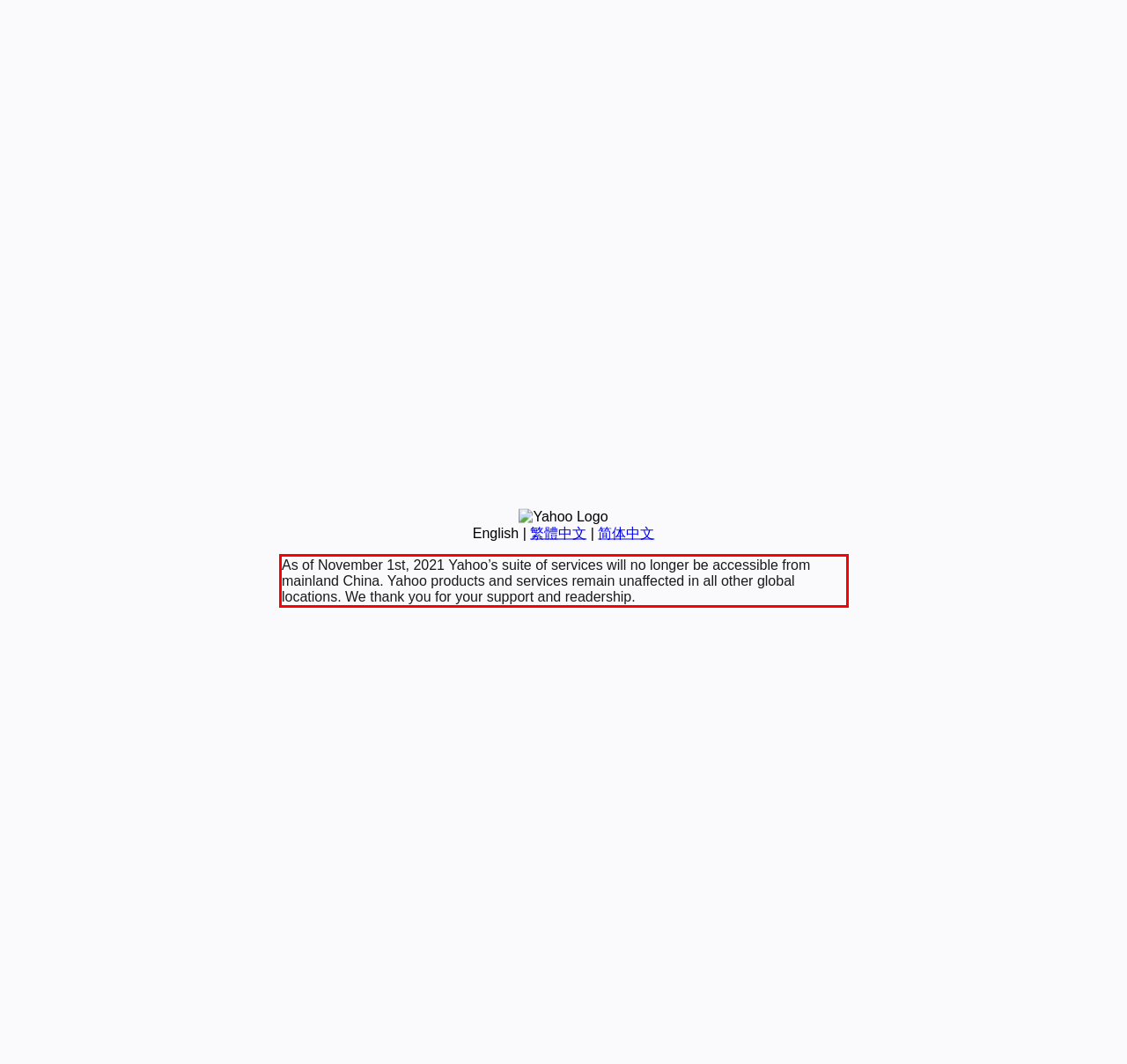In the given screenshot, locate the red bounding box and extract the text content from within it.

As of November 1st, 2021 Yahoo’s suite of services will no longer be accessible from mainland China. Yahoo products and services remain unaffected in all other global locations. We thank you for your support and readership.